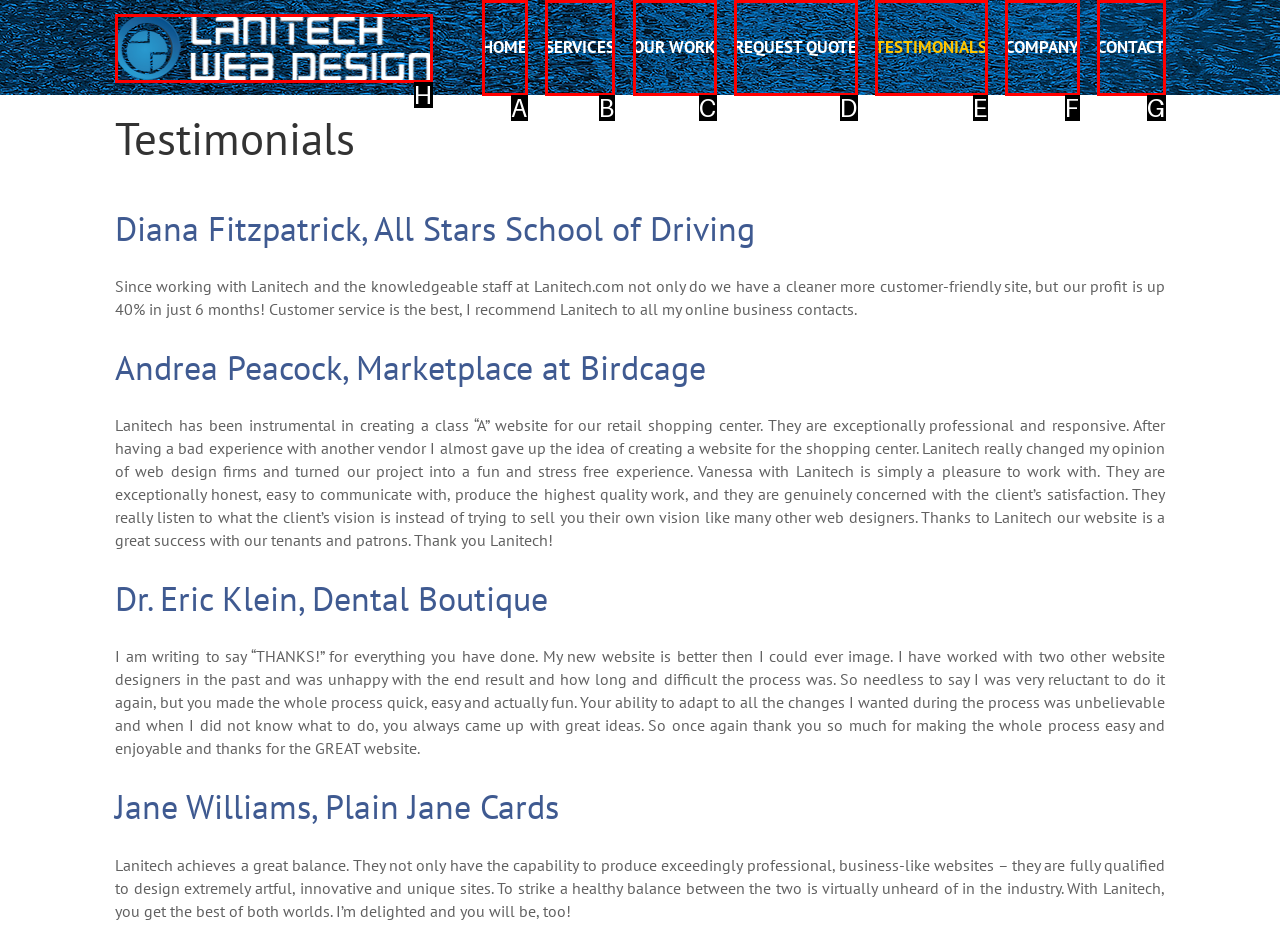Please indicate which HTML element should be clicked to fulfill the following task: View SERVICES. Provide the letter of the selected option.

B